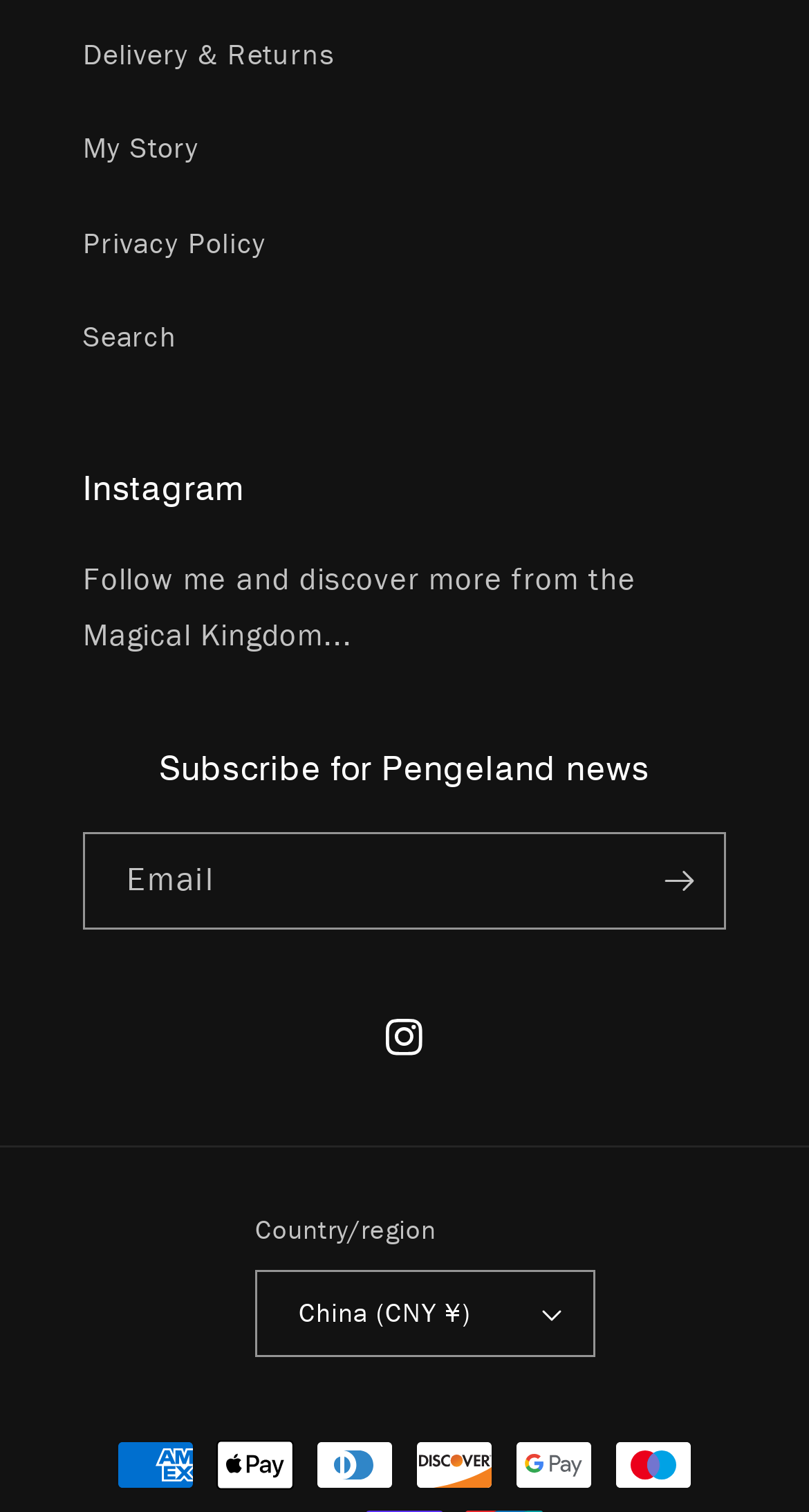Given the description of a UI element: "Delivery & Returns", identify the bounding box coordinates of the matching element in the webpage screenshot.

[0.103, 0.006, 0.897, 0.068]